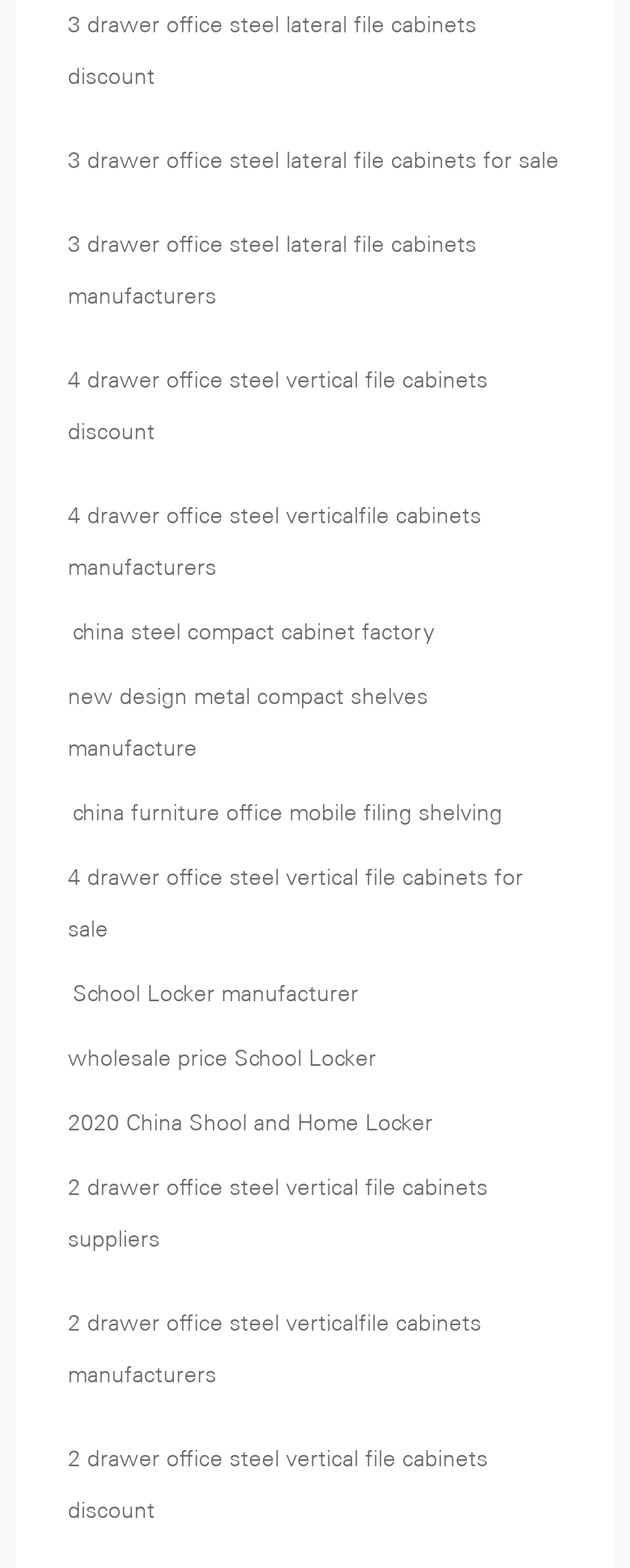Respond with a single word or phrase for the following question: 
Are there any file cabinets specifically designed for schools?

Yes